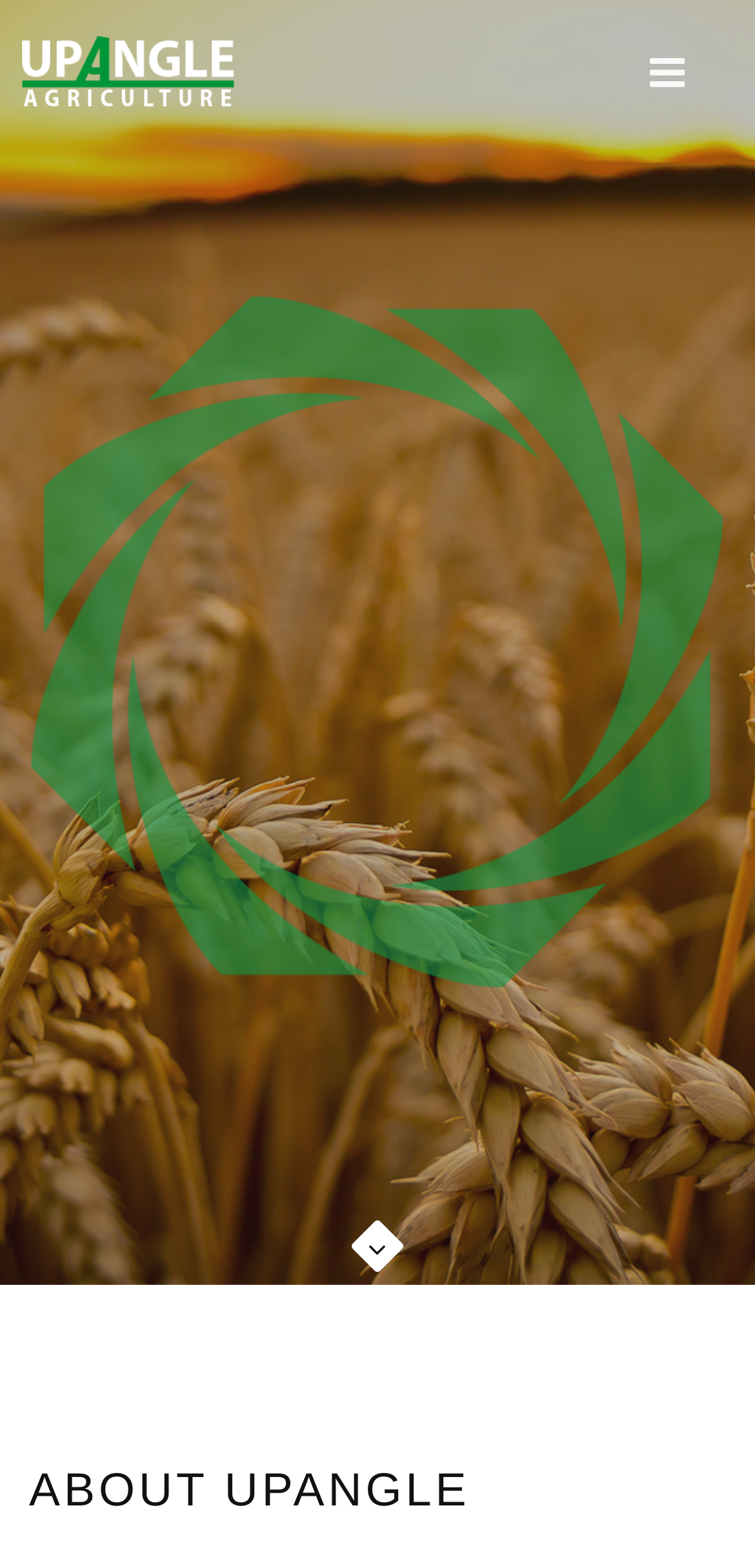What is the main service provided by UpAngle?
From the screenshot, provide a brief answer in one word or phrase.

Drone services